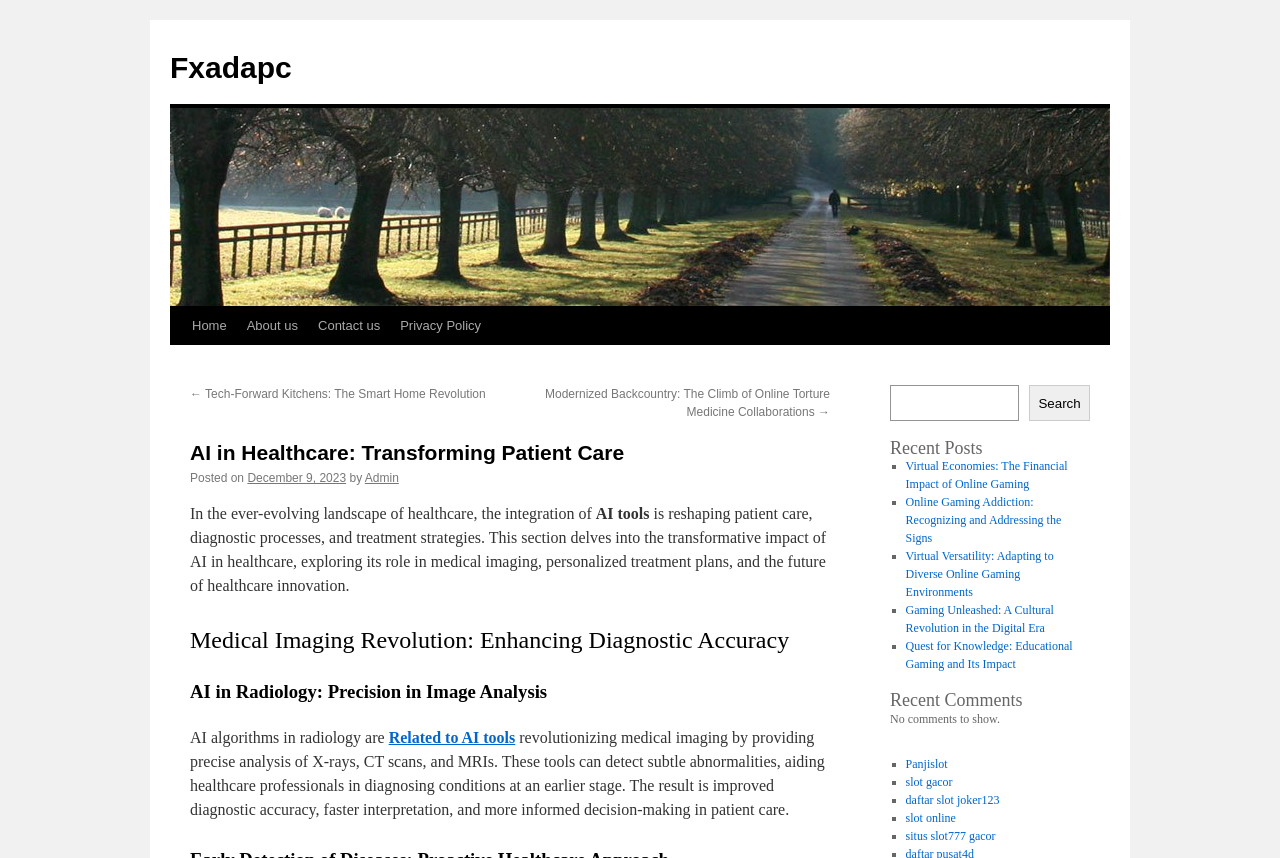Locate the bounding box coordinates of the area you need to click to fulfill this instruction: 'Search for something'. The coordinates must be in the form of four float numbers ranging from 0 to 1: [left, top, right, bottom].

[0.695, 0.449, 0.852, 0.491]